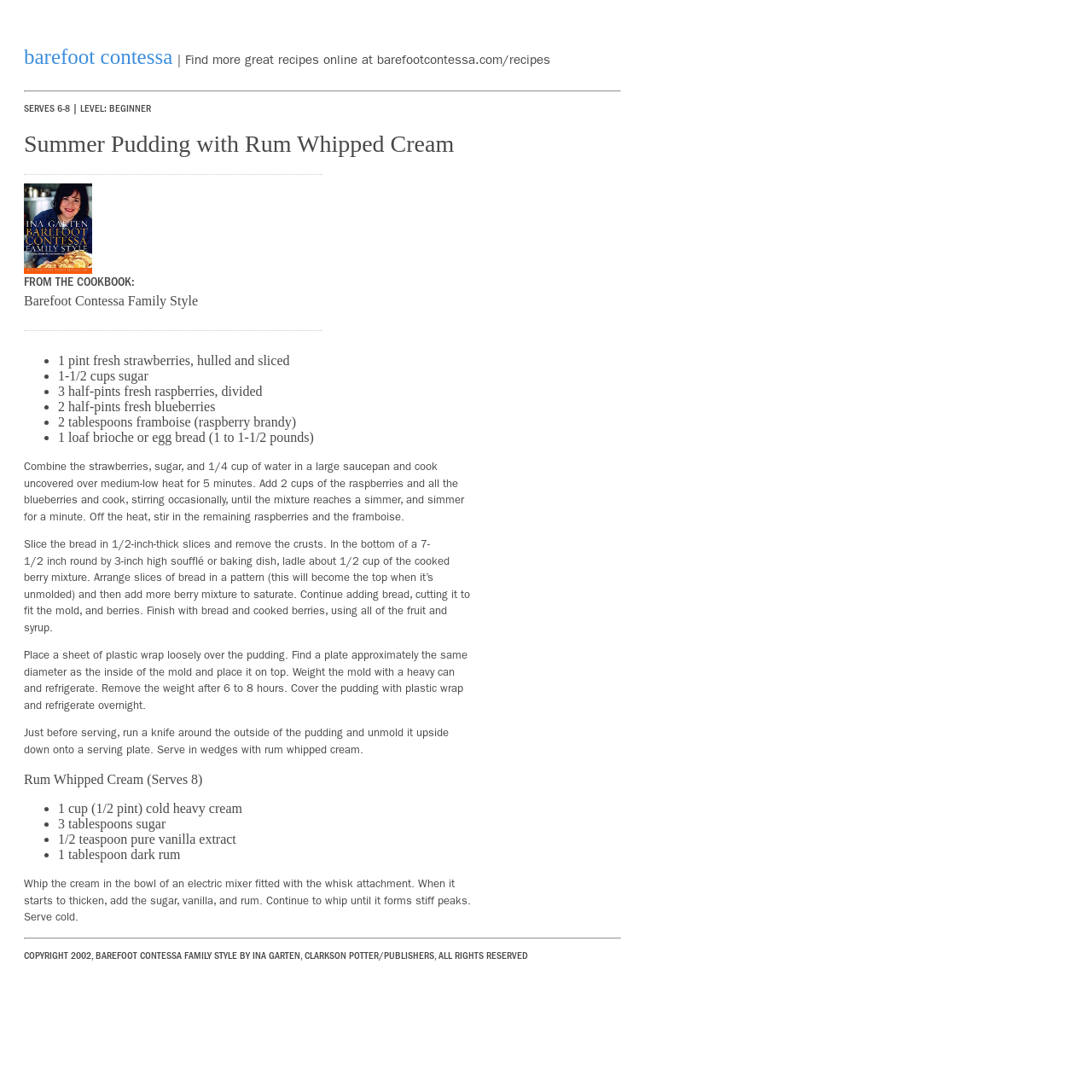What type of bread is used in the Summer Pudding?
Look at the image and respond with a single word or a short phrase.

brioche or egg bread